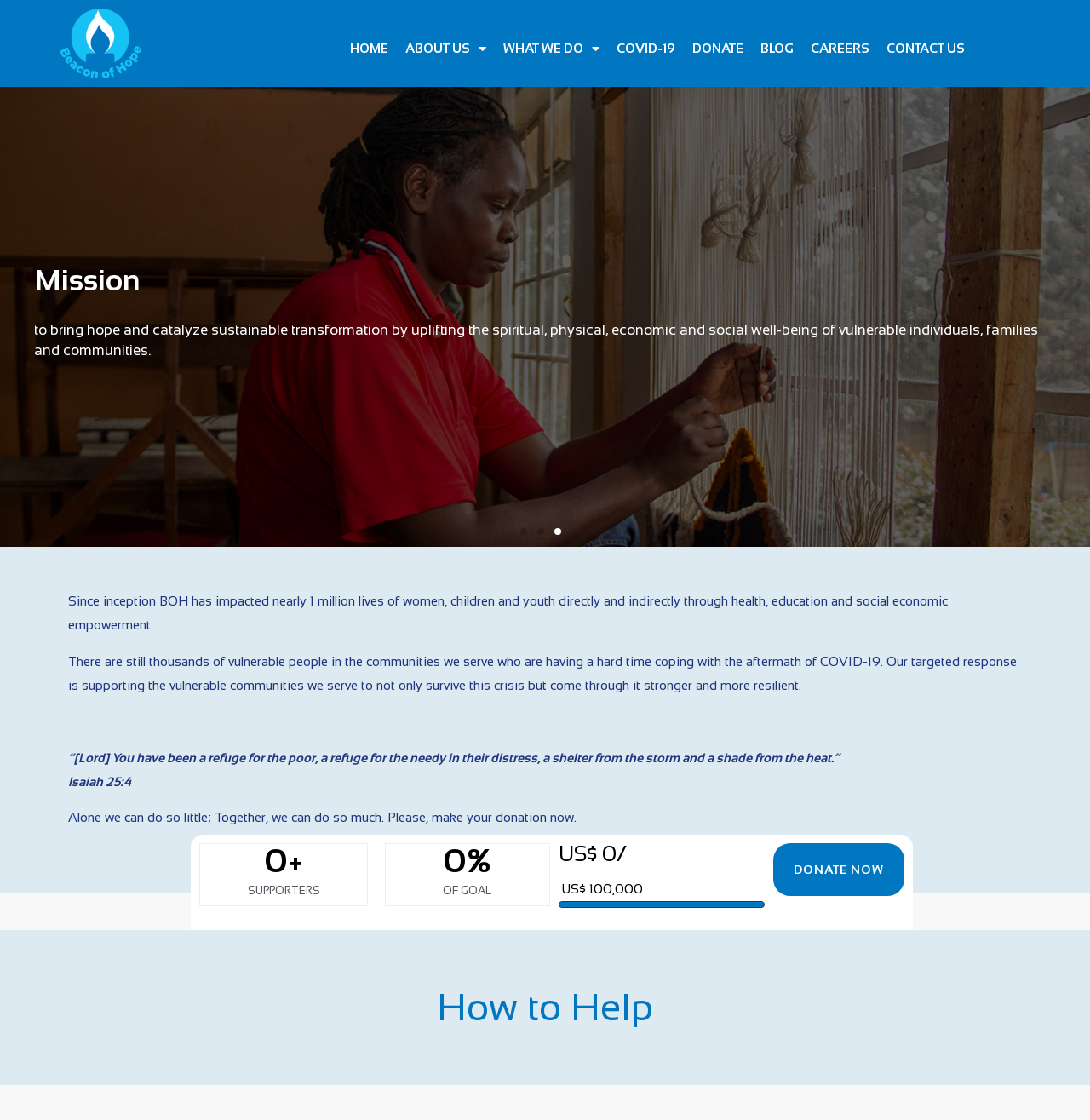Find the bounding box coordinates for the UI element that matches this description: "CONTACT US".

[0.808, 0.023, 0.891, 0.064]